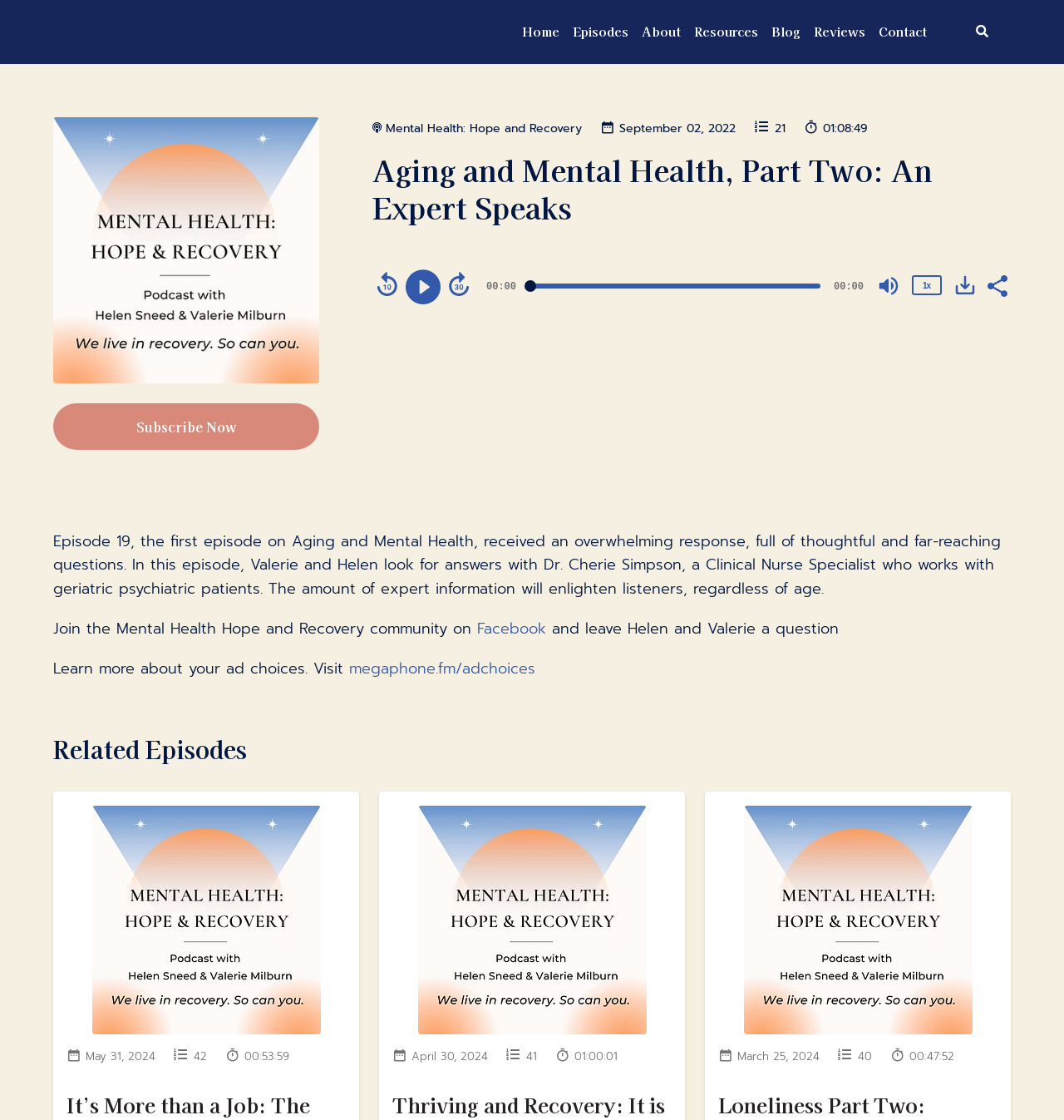Pinpoint the bounding box coordinates of the element to be clicked to execute the instruction: "Share the episode".

[0.925, 0.243, 0.948, 0.265]